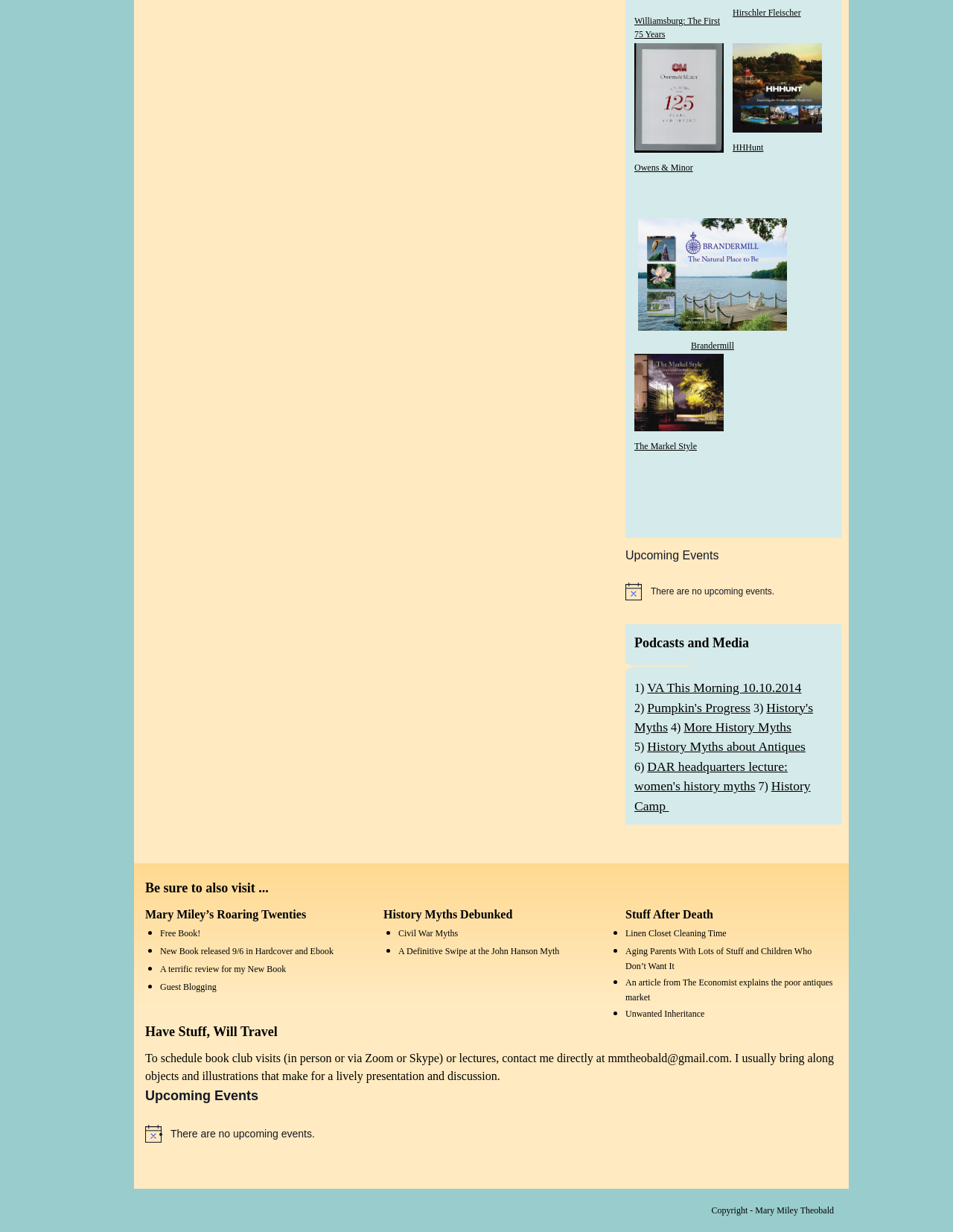Determine the bounding box coordinates for the area you should click to complete the following instruction: "Visit the 'Mary Miley’s Roaring Twenties' page".

[0.152, 0.737, 0.321, 0.747]